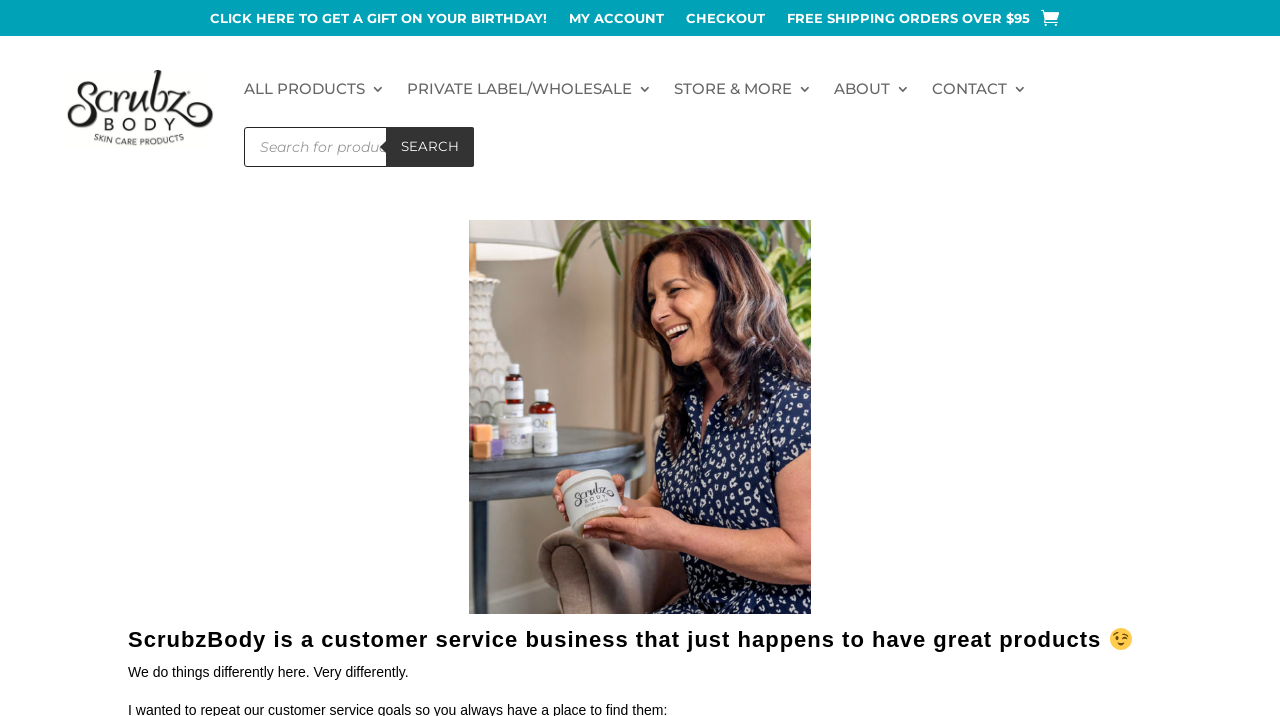Please locate the bounding box coordinates of the element that should be clicked to complete the given instruction: "Go to the 'Liturgical Year' page".

None